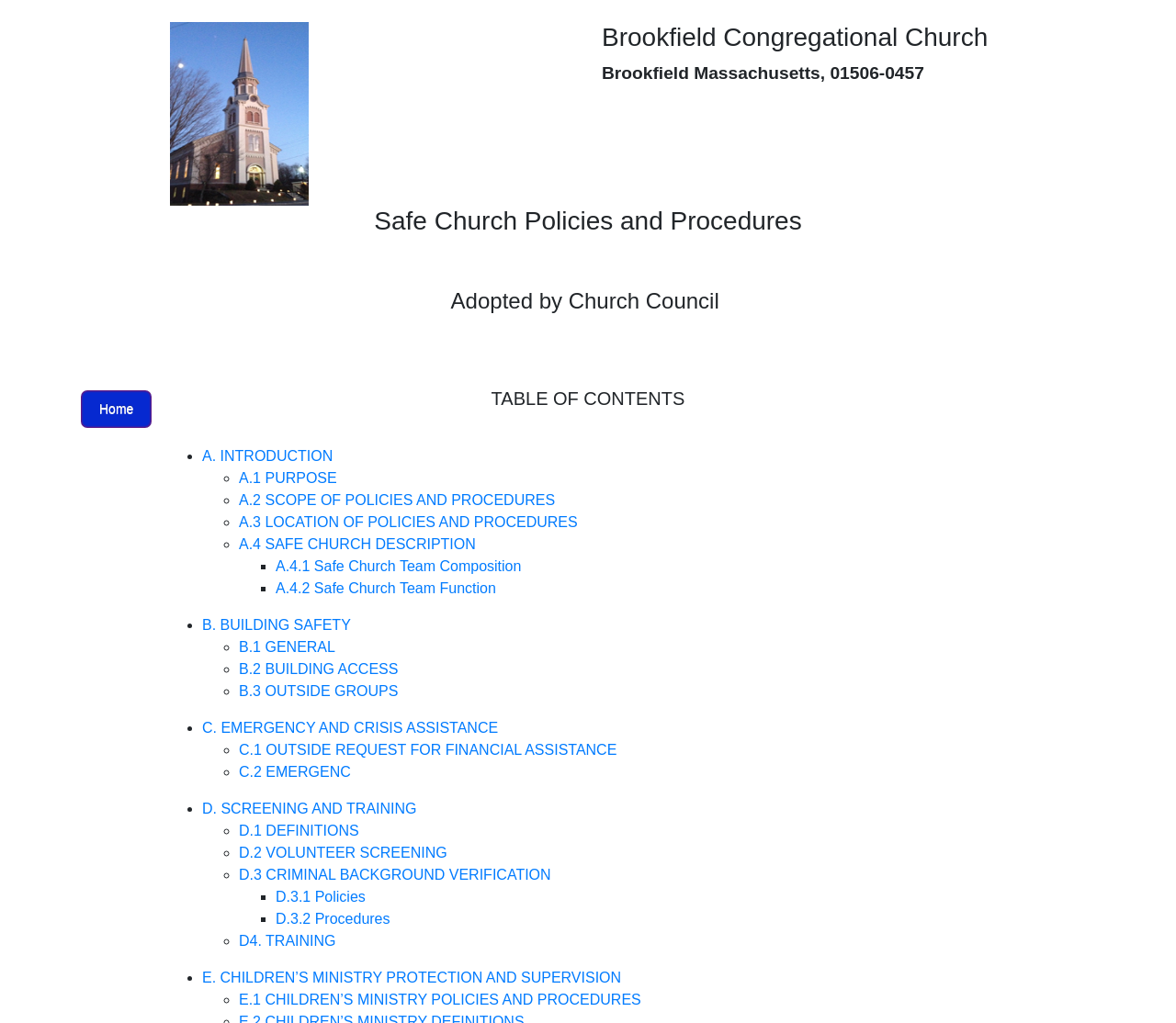Please identify the coordinates of the bounding box for the clickable region that will accomplish this instruction: "Click on Home".

[0.066, 0.389, 0.132, 0.408]